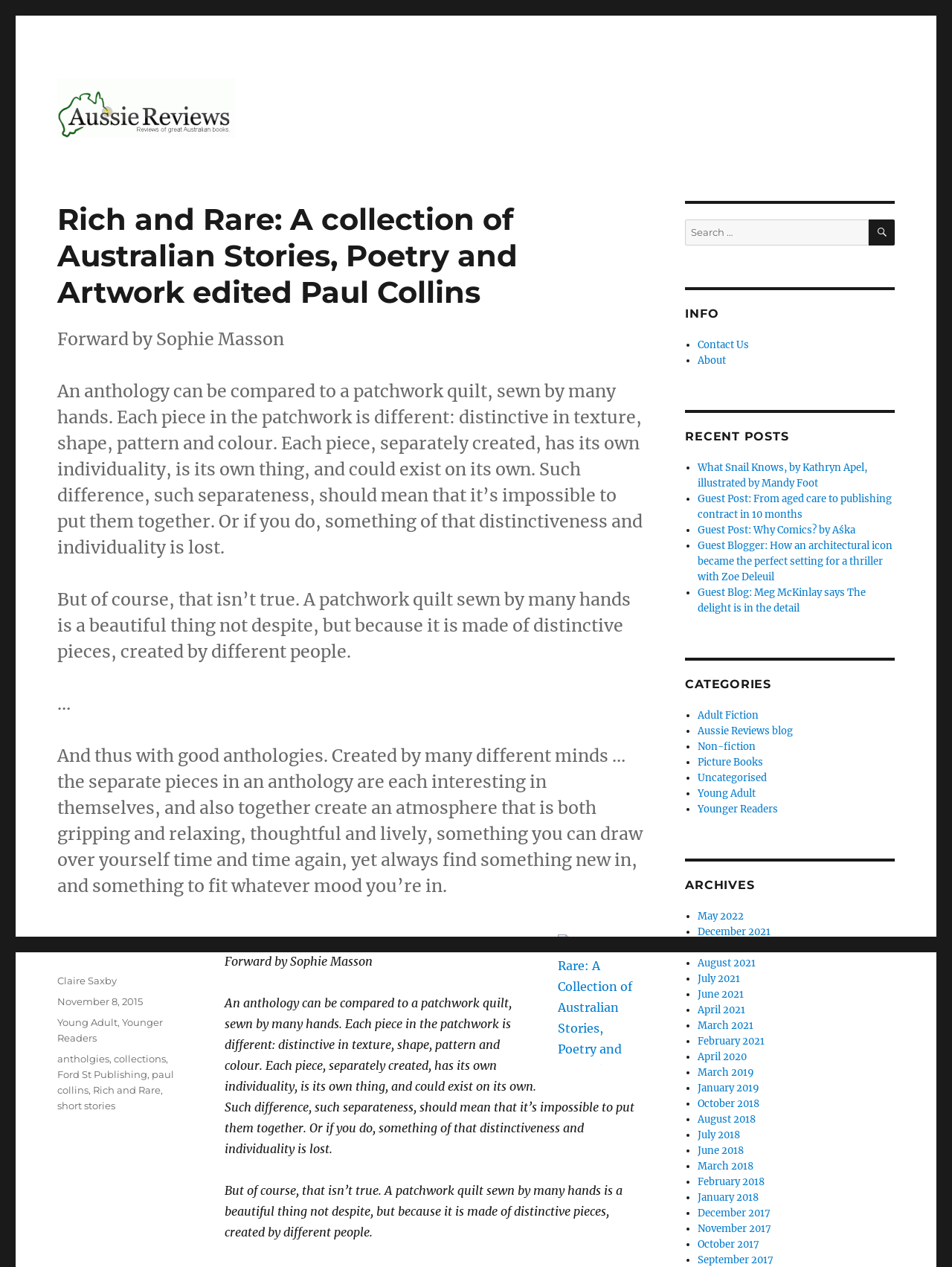Locate the bounding box coordinates of the element I should click to achieve the following instruction: "Go to the archives".

[0.72, 0.692, 0.94, 0.705]